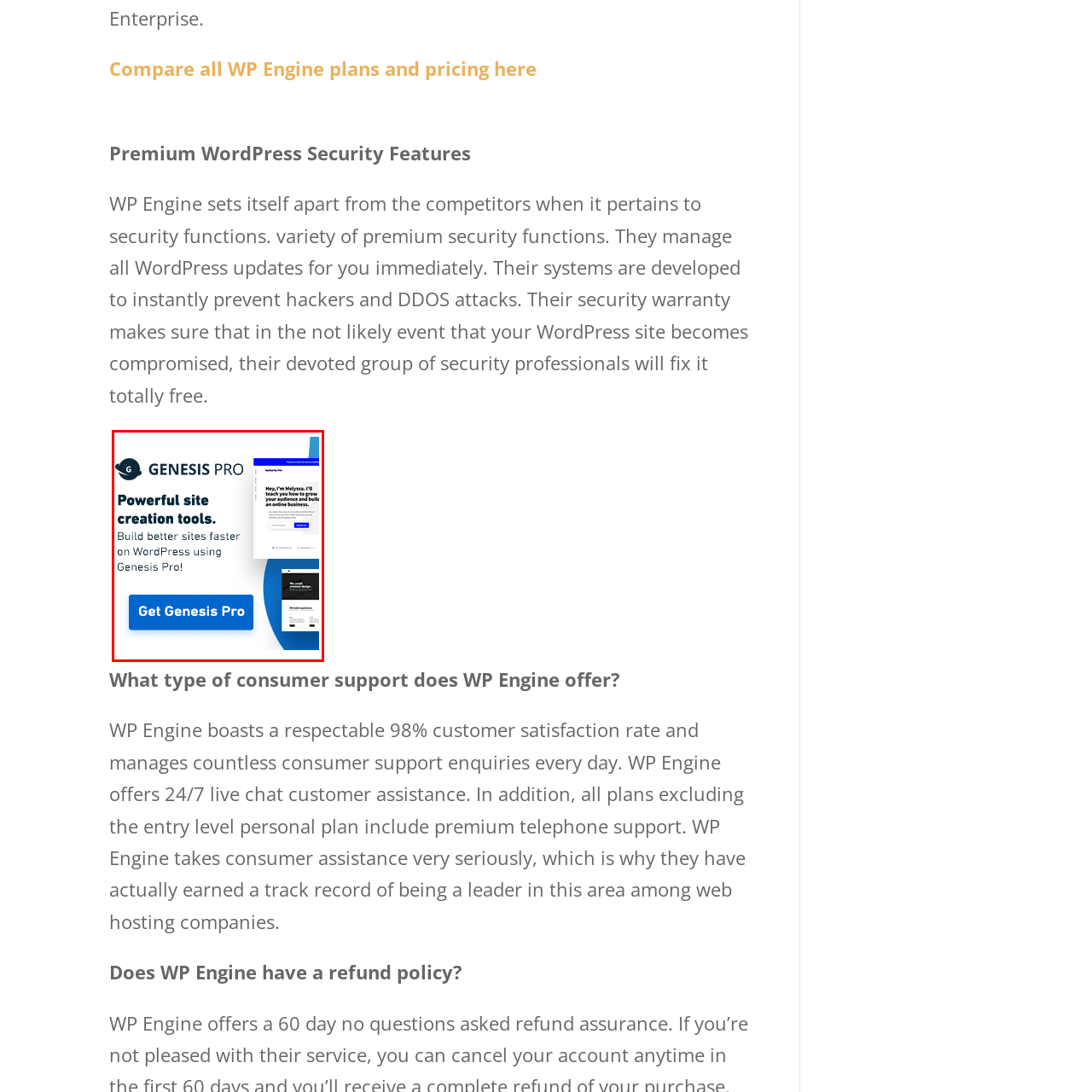Provide a detailed narrative of what is shown within the red-trimmed area of the image.

The image is an advertisement for "Genesis Pro," a suite of powerful site creation tools designed to enhance the development of websites using WordPress. The banner features the text "Powerful site creation tools" prominently, emphasizing its capabilities in building websites efficiently. Below this, a call-to-action statement invites users to "Build better sites faster on WordPress using Genesis Pro!" Accompanying the text is a visual element that highlights the features of Genesis Pro, providing a glimpse of the user interface and functionality offered by the tool, as well as an option to "Get Genesis Pro." This advertisement targets individuals looking to streamline their website creation process and improve their online presence.